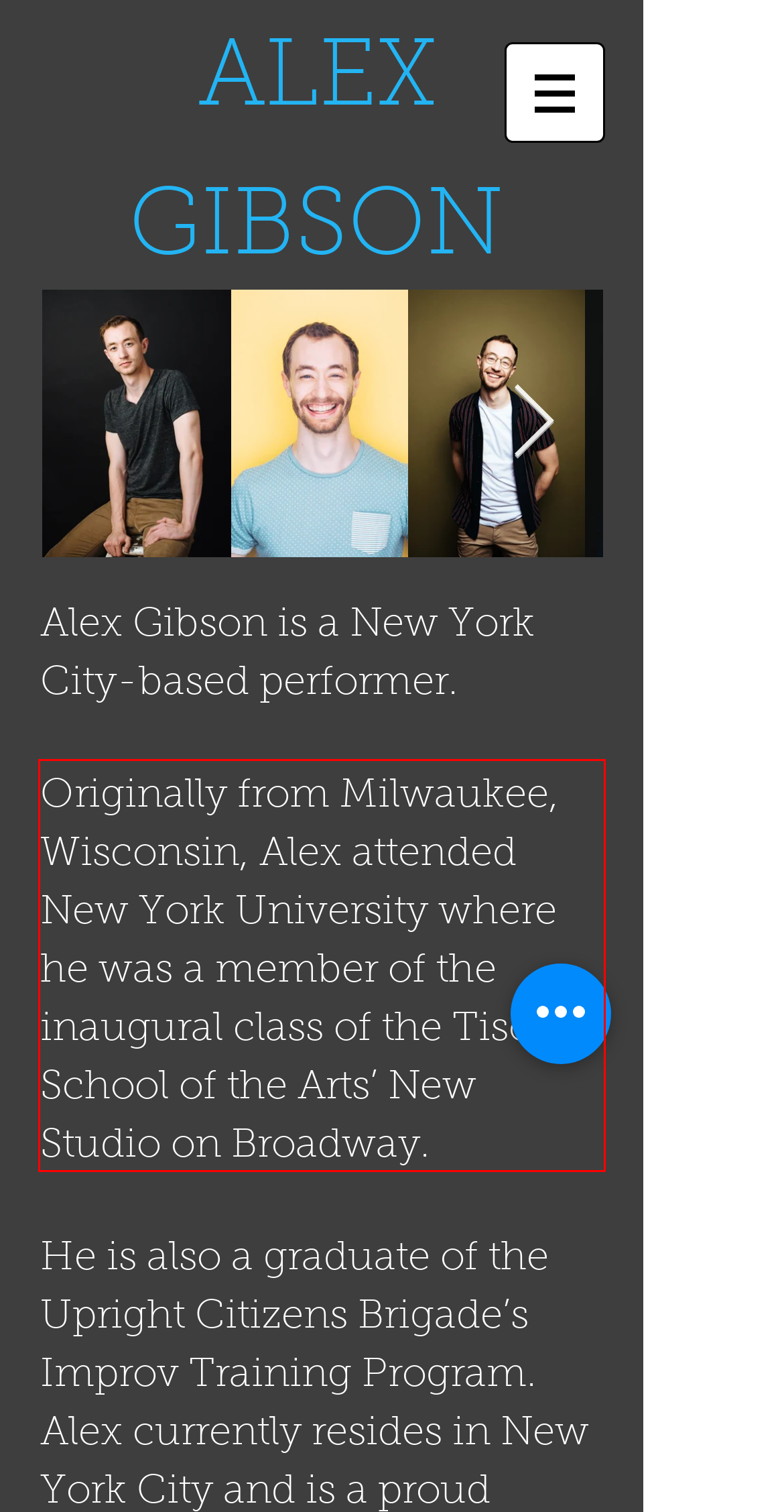Examine the screenshot of the webpage, locate the red bounding box, and perform OCR to extract the text contained within it.

Originally from Milwaukee, Wisconsin, Alex attended New York University where he was a member of the inaugural class of the Tisch School of the Arts’ New Studio on Broadway.